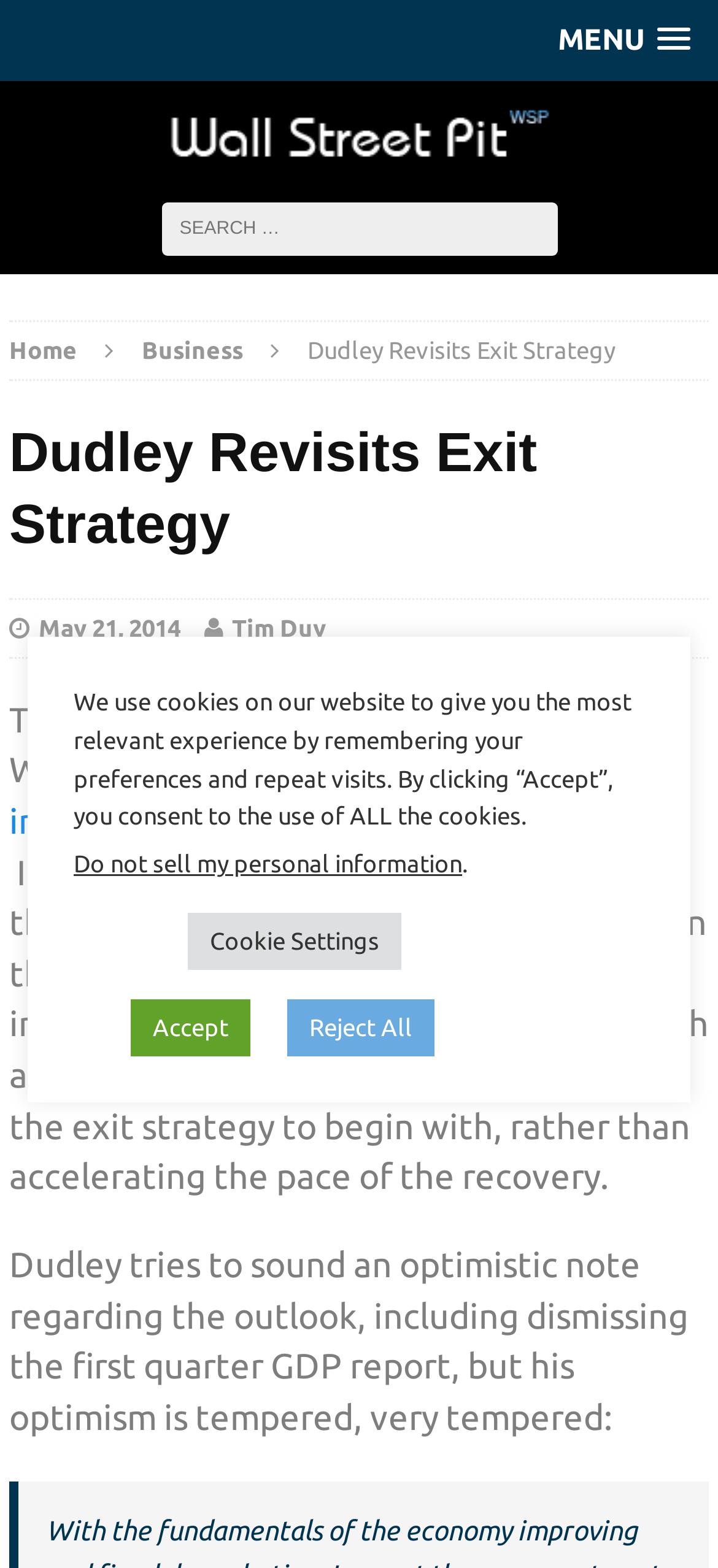What is the name of the Federal Reserve President mentioned in the article?
Refer to the screenshot and deliver a thorough answer to the question presented.

The article mentions 'Today New York Federal Reserve President William Dudley gave what was both an interesting and depressing speech.' which indicates that the Federal Reserve President mentioned is William Dudley.